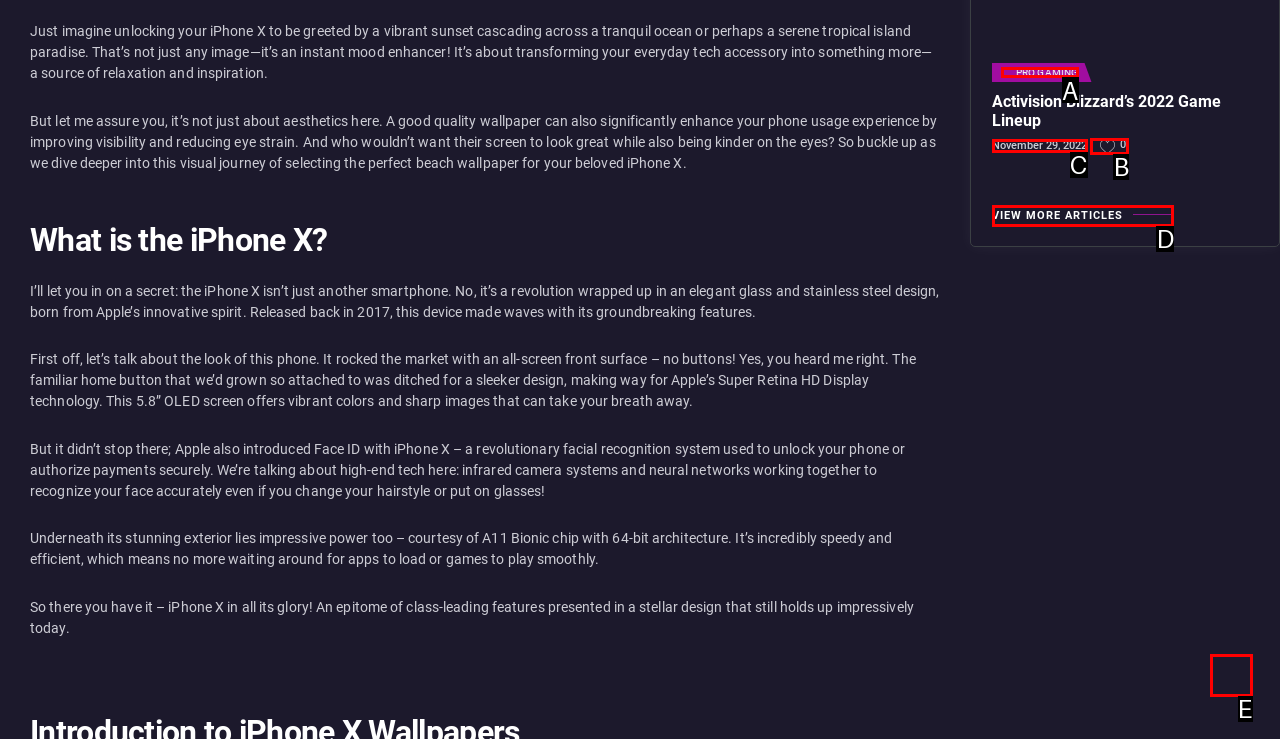Tell me which one HTML element best matches the description: 0Likes
Answer with the option's letter from the given choices directly.

B